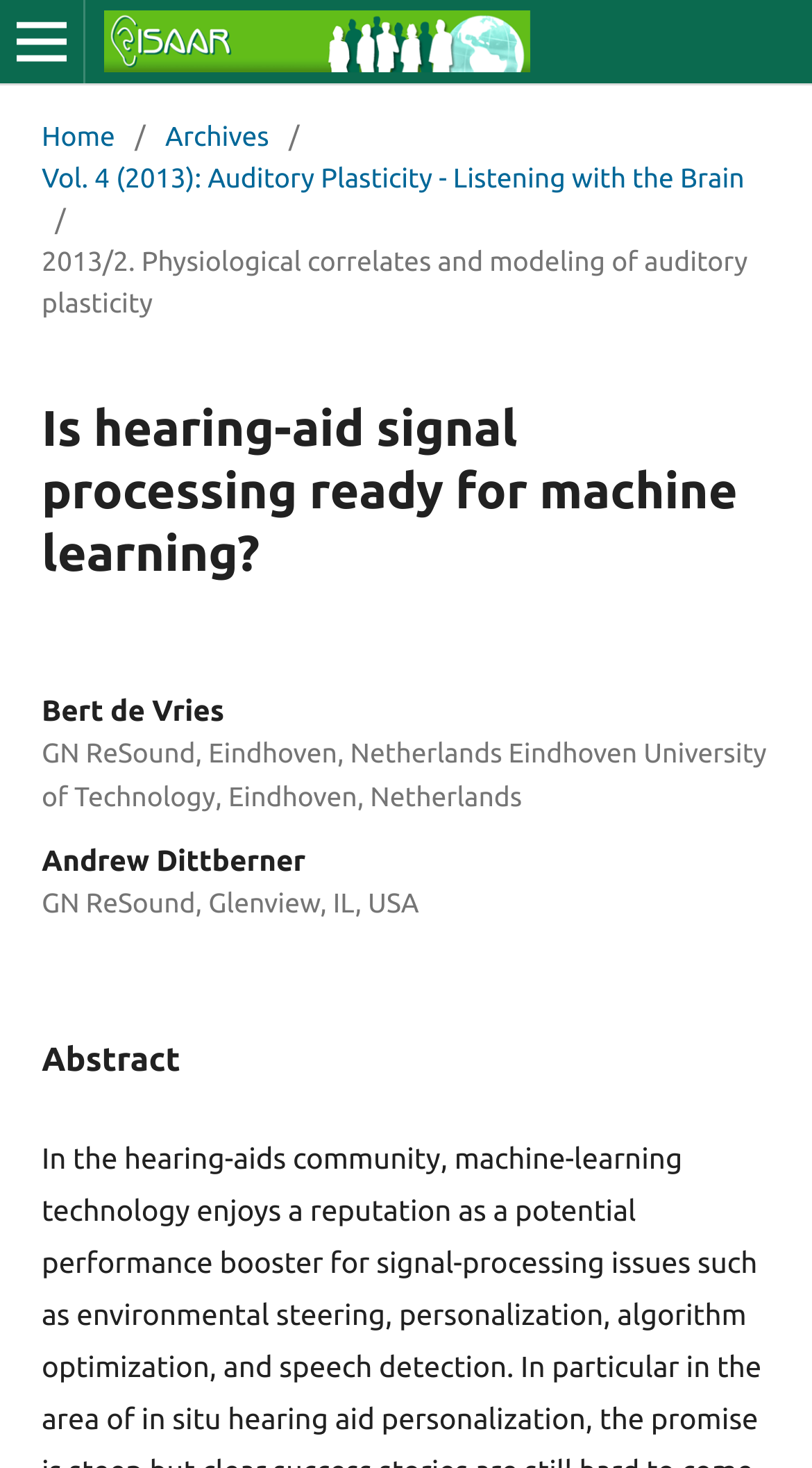Locate the UI element described as follows: "Open Menu". Return the bounding box coordinates as four float numbers between 0 and 1 in the order [left, top, right, bottom].

[0.0, 0.0, 0.103, 0.057]